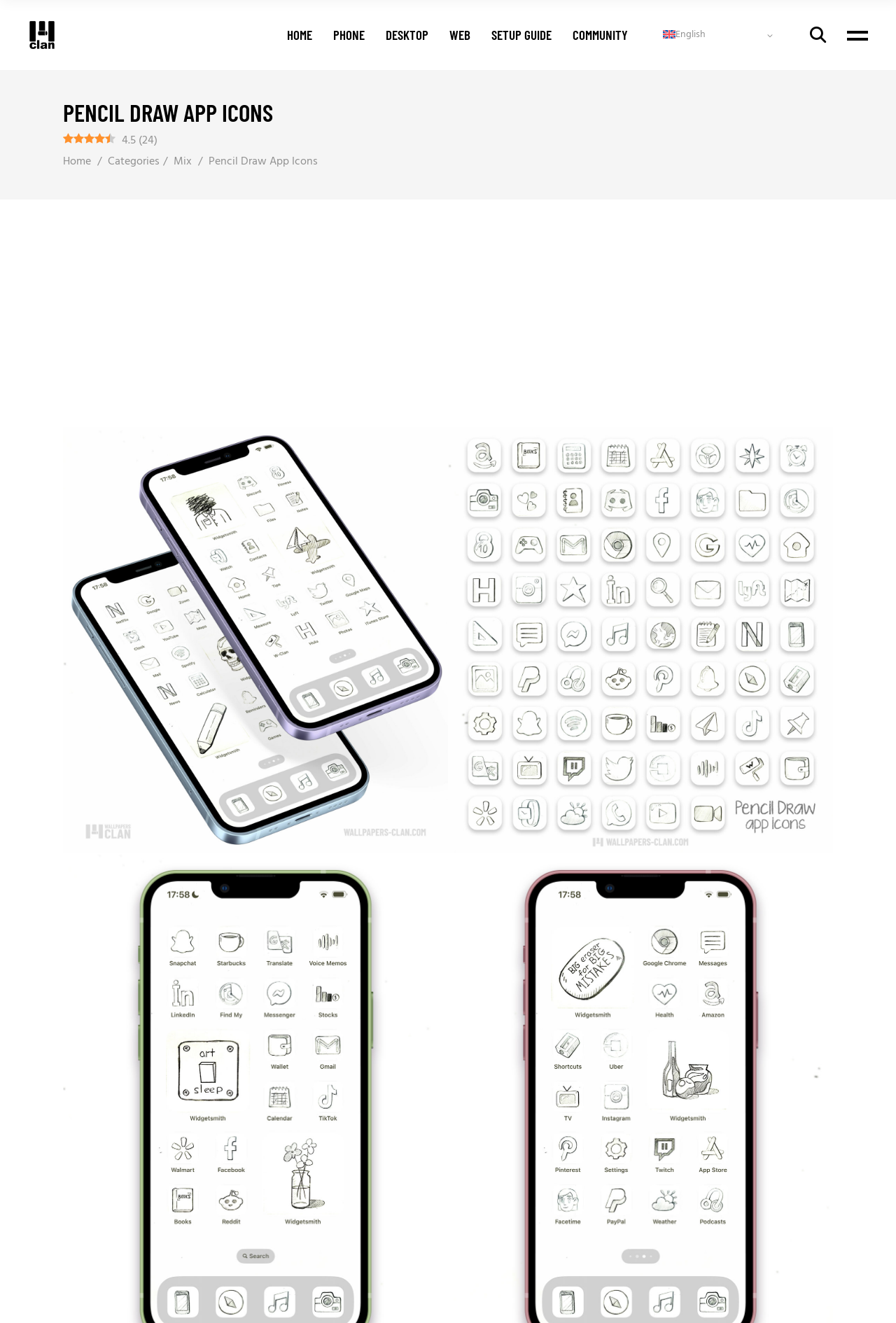Use a single word or phrase to answer the question:
How many links are in the top menu?

6